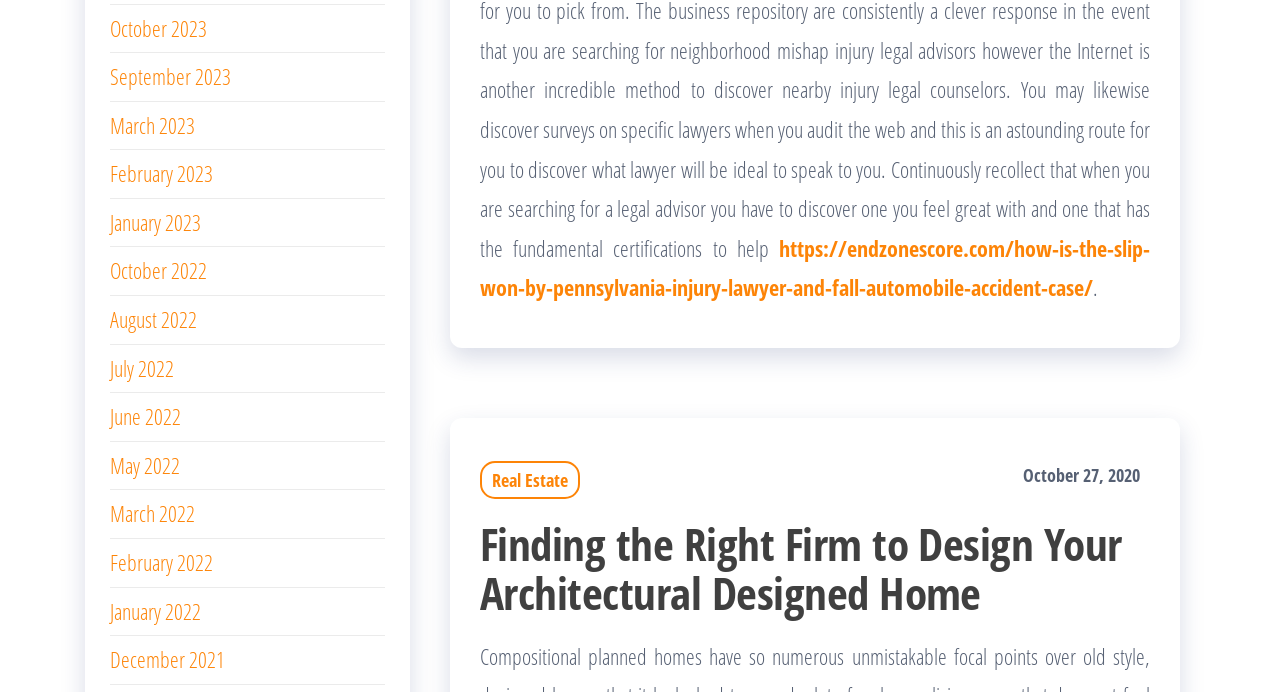Using the description "August 2022", locate and provide the bounding box of the UI element.

[0.086, 0.439, 0.154, 0.483]